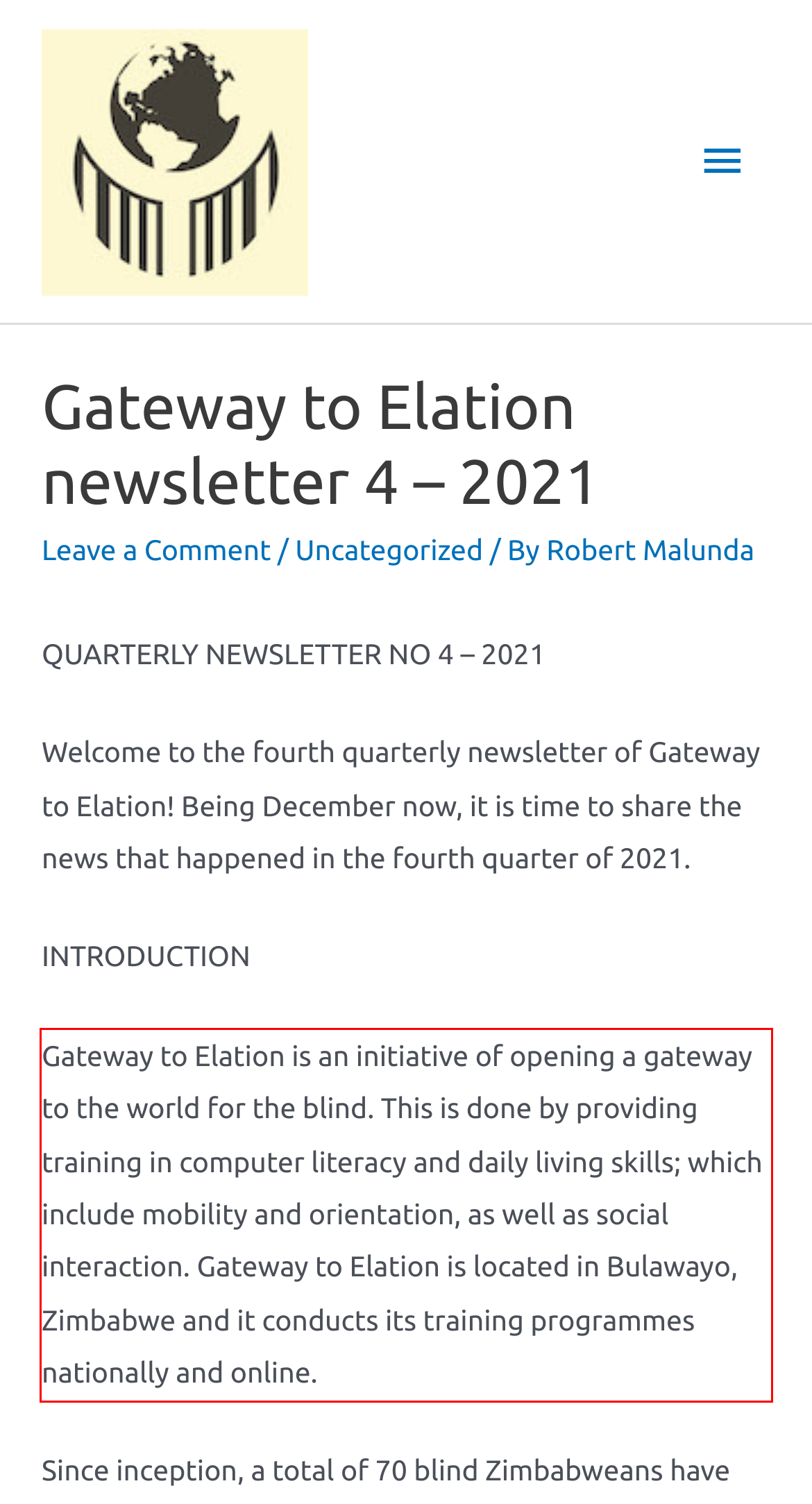You have a screenshot of a webpage with a red bounding box. Identify and extract the text content located inside the red bounding box.

Gateway to Elation is an initiative of opening a gateway to the world for the blind. This is done by providing training in computer literacy and daily living skills; which include mobility and orientation, as well as social interaction. Gateway to Elation is located in Bulawayo, Zimbabwe and it conducts its training programmes nationally and online.